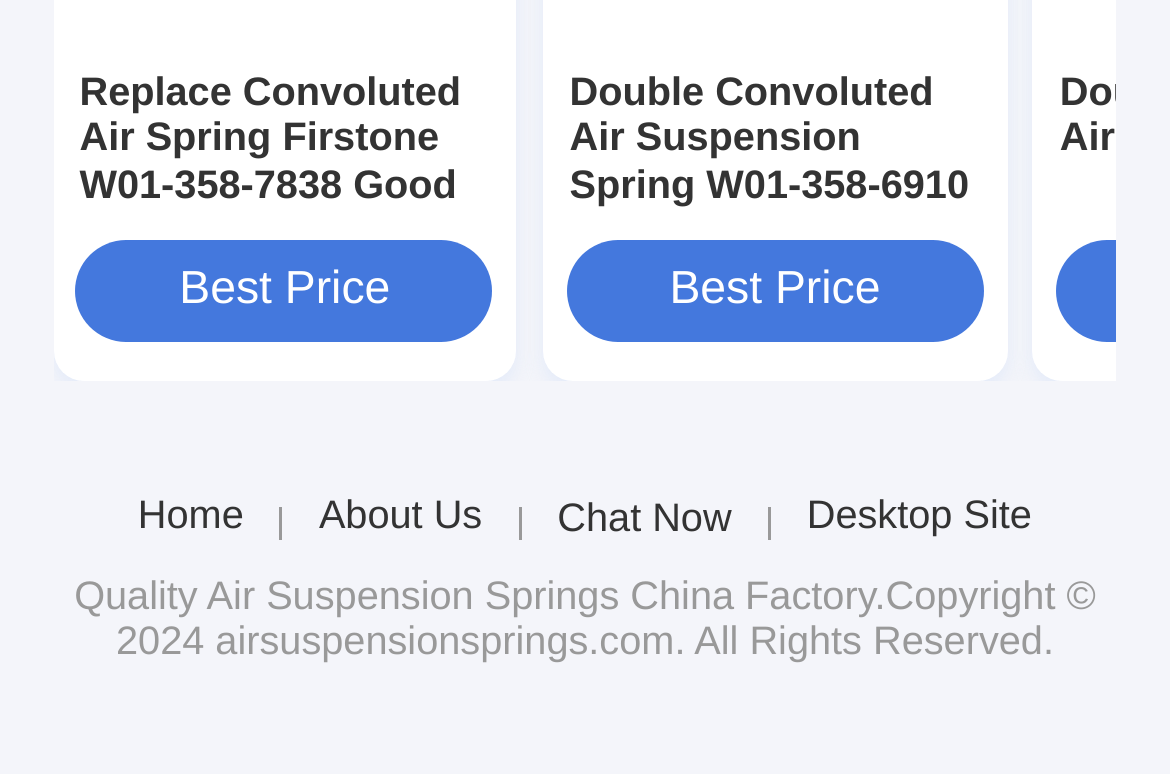Select the bounding box coordinates of the element I need to click to carry out the following instruction: "Click on the link to replace convoluted air spring".

[0.068, 0.089, 0.419, 0.509]